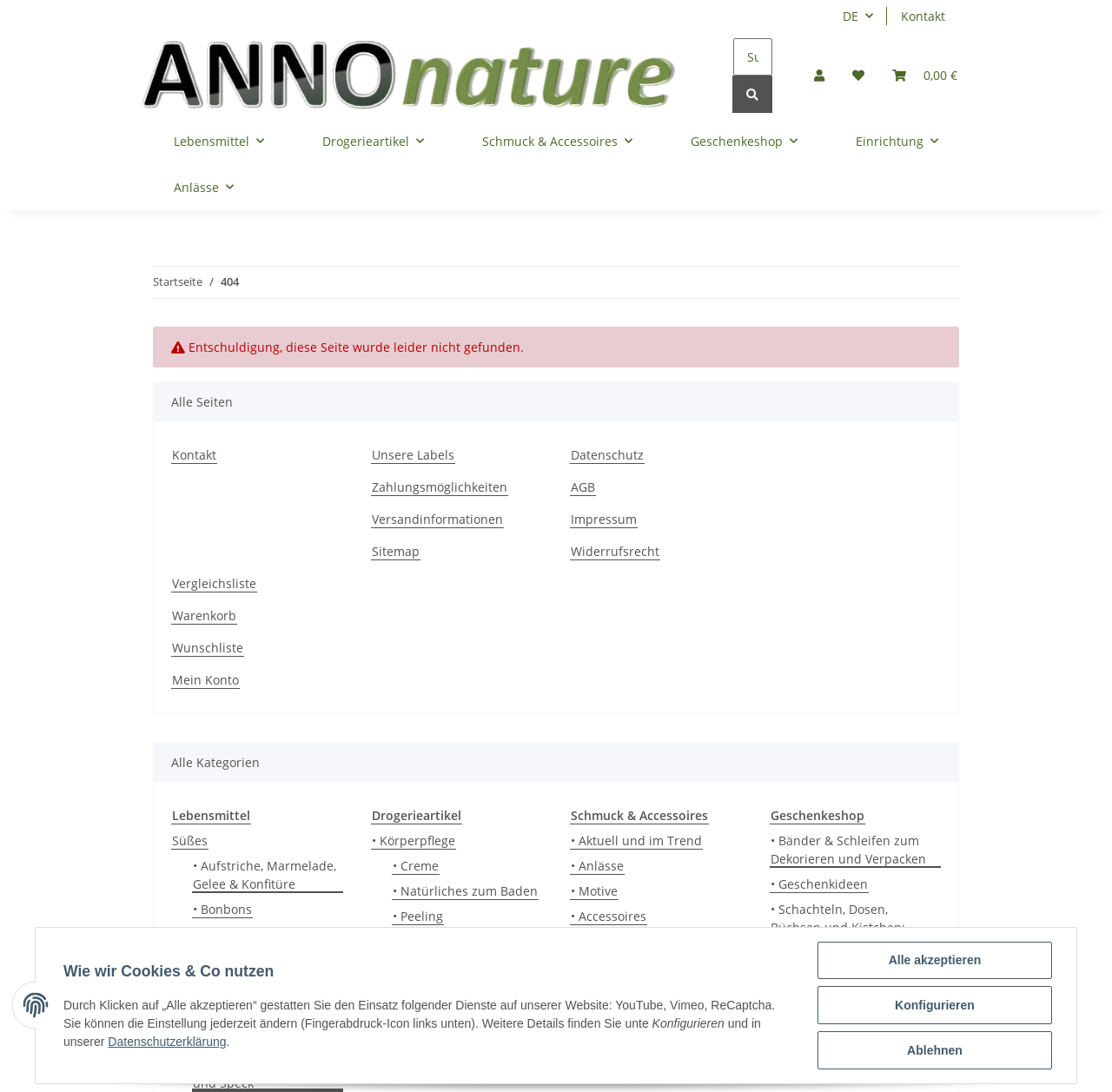How many main categories are listed on the webpage?
Carefully analyze the image and provide a detailed answer to the question.

The main categories are listed in the middle of the webpage, and they include 'Lebensmittel', 'Drogerieartikel', 'Schmuck & Accessoires', 'Geschenkeshop', 'Einrichtung', and 'Anlässe'. These categories are denoted by icons and text, and they appear to be the main product categories on the website.